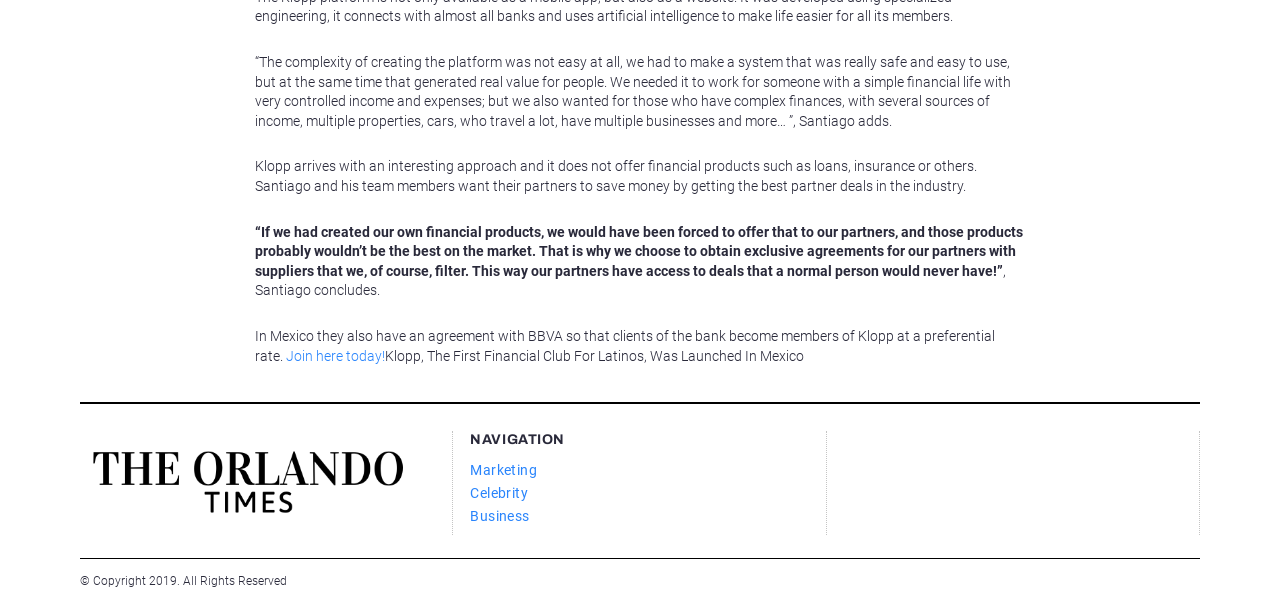Provide the bounding box coordinates of the HTML element this sentence describes: "Business". The bounding box coordinates consist of four float numbers between 0 and 1, i.e., [left, top, right, bottom].

[0.367, 0.832, 0.645, 0.867]